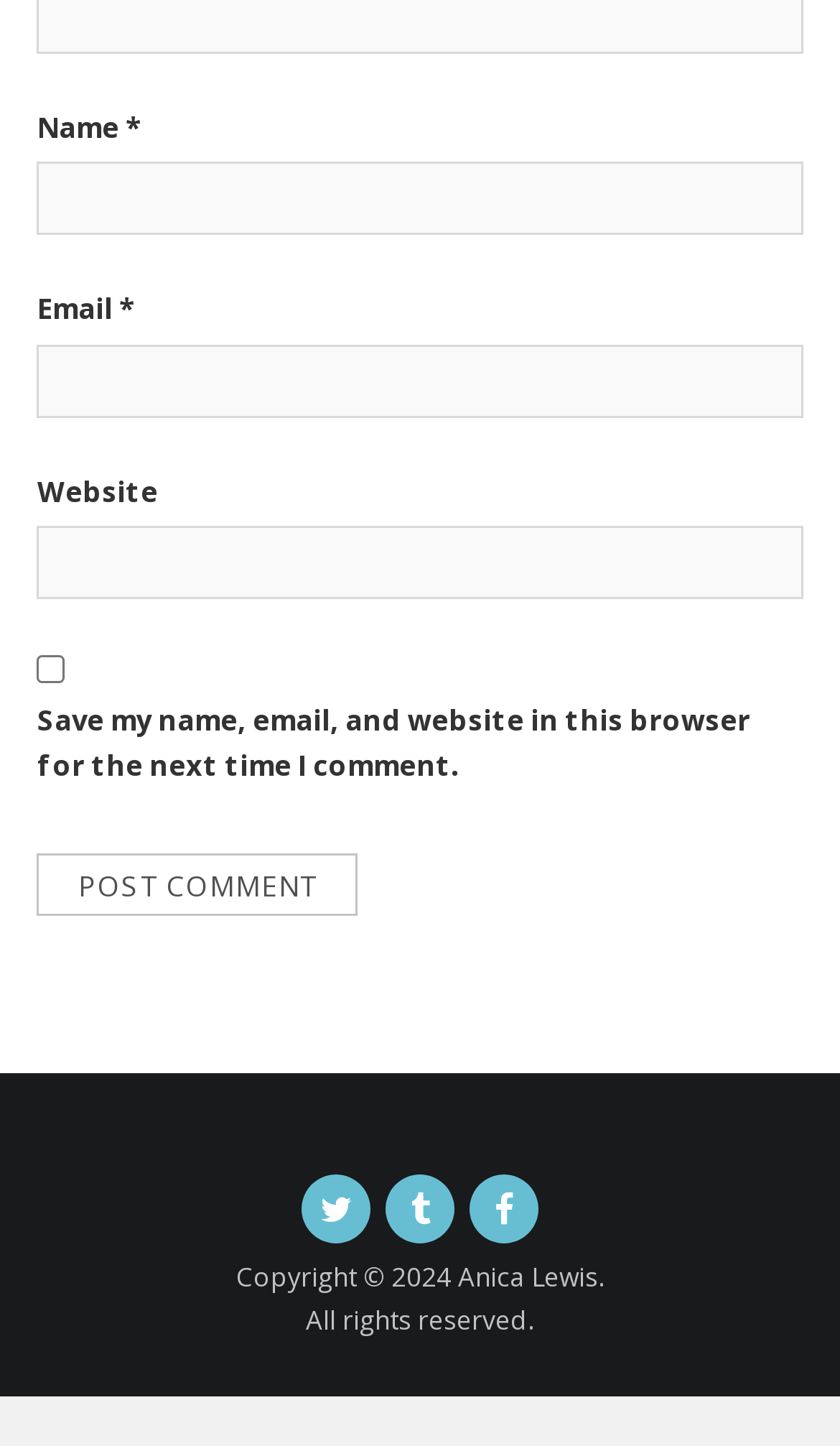Please answer the following question using a single word or phrase: 
What is the copyright year?

2024